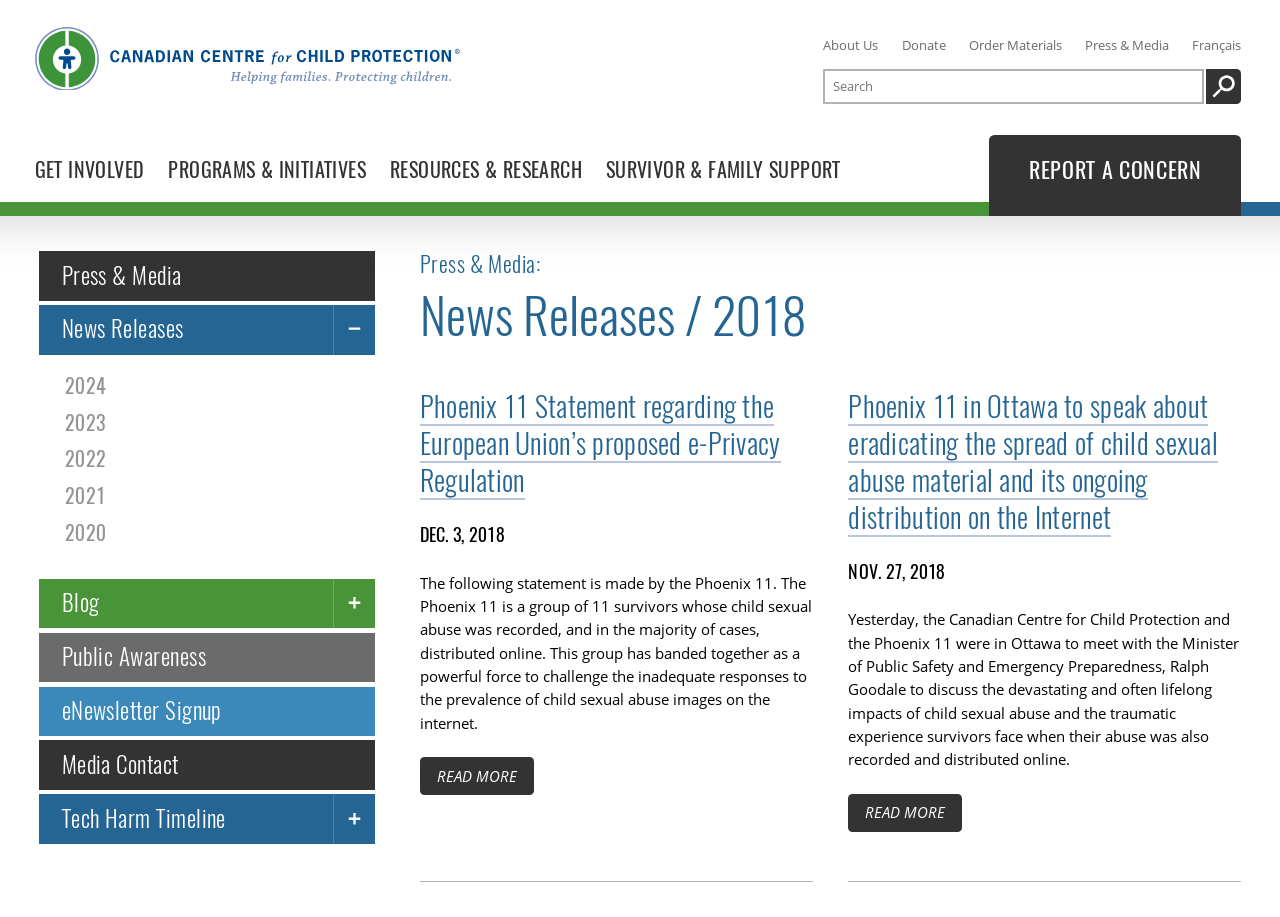Determine the bounding box of the UI element mentioned here: "2021". The coordinates must be in the format [left, top, right, bottom] with values ranging from 0 to 1.

[0.051, 0.521, 0.293, 0.561]